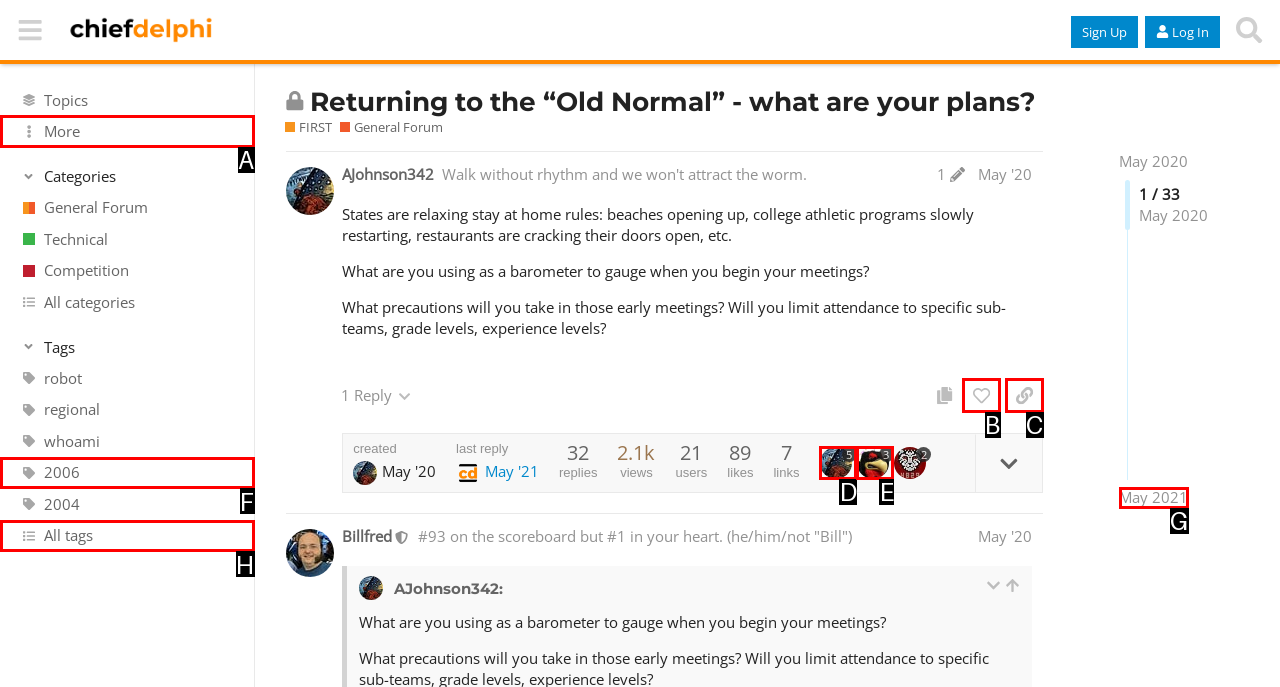With the description: More, find the option that corresponds most closely and answer with its letter directly.

A